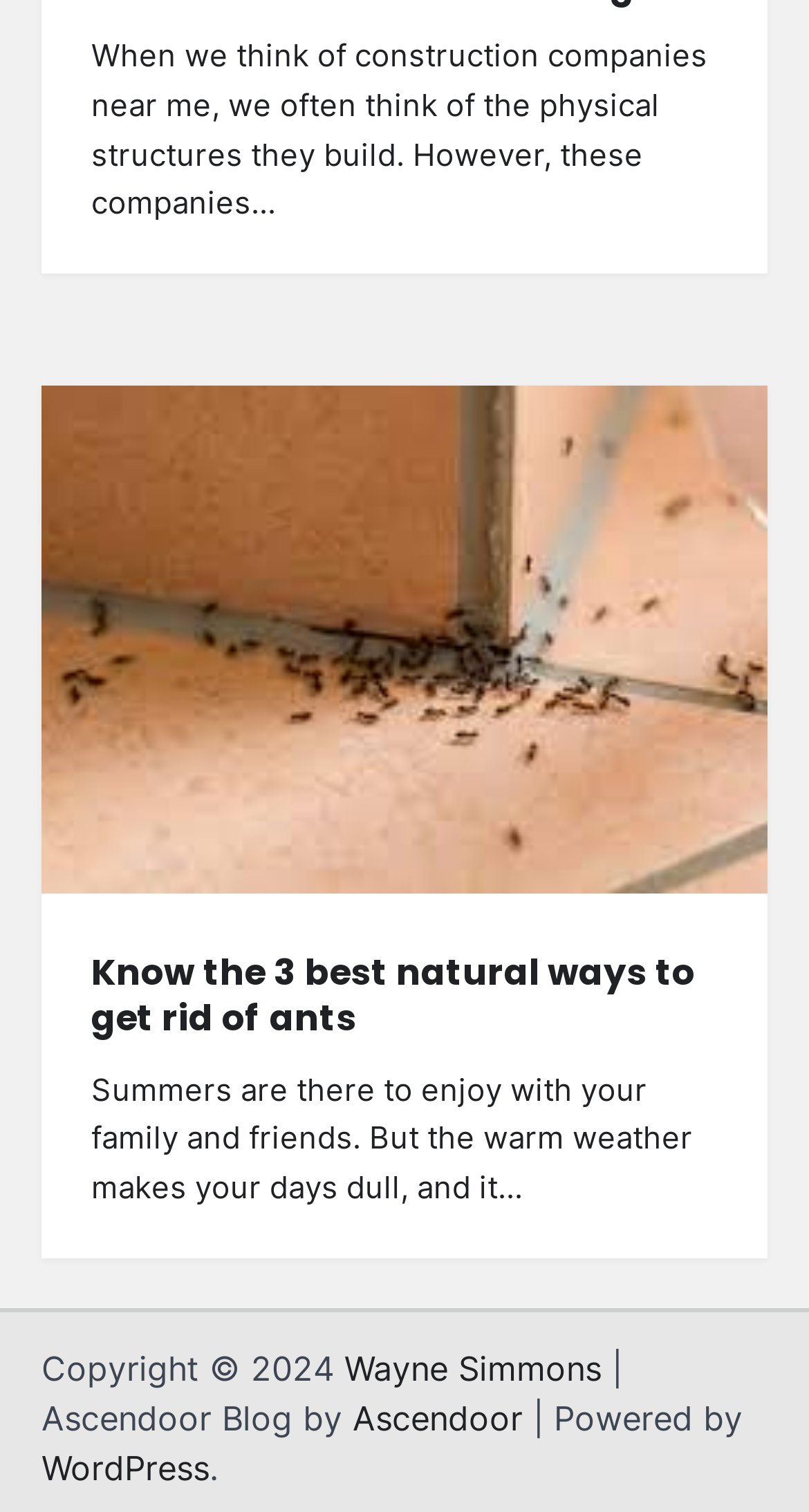How many links are there in the article section?
Can you offer a detailed and complete answer to this question?

The number of links in the article section can be determined by looking at the article section, where there are two links: one with the text 'Know the 3 best natural ways to get rid of ants' and another without any text.